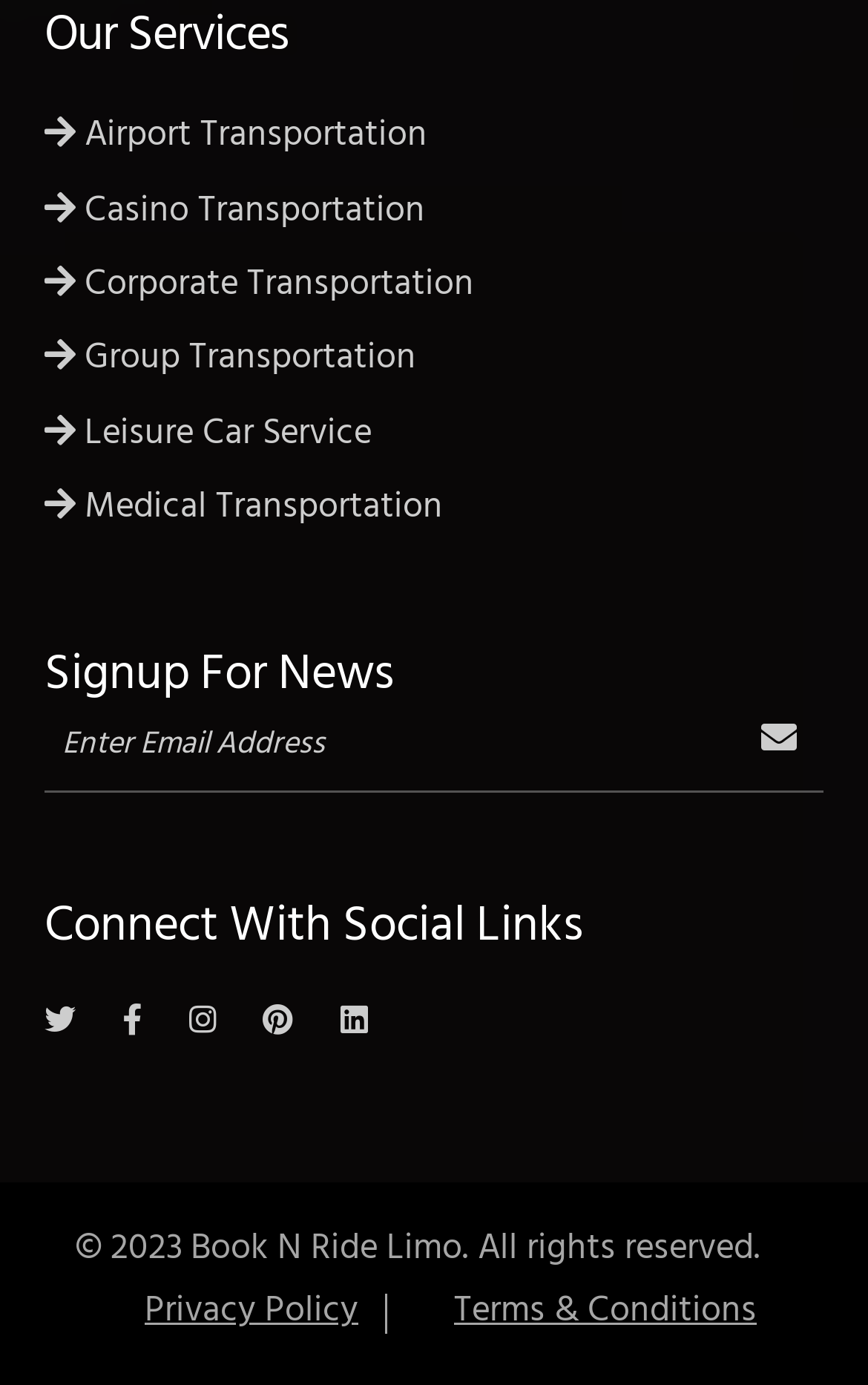Locate the bounding box of the UI element with the following description: "aria-label="Booknridelimo Facebook"".

[0.141, 0.72, 0.164, 0.757]